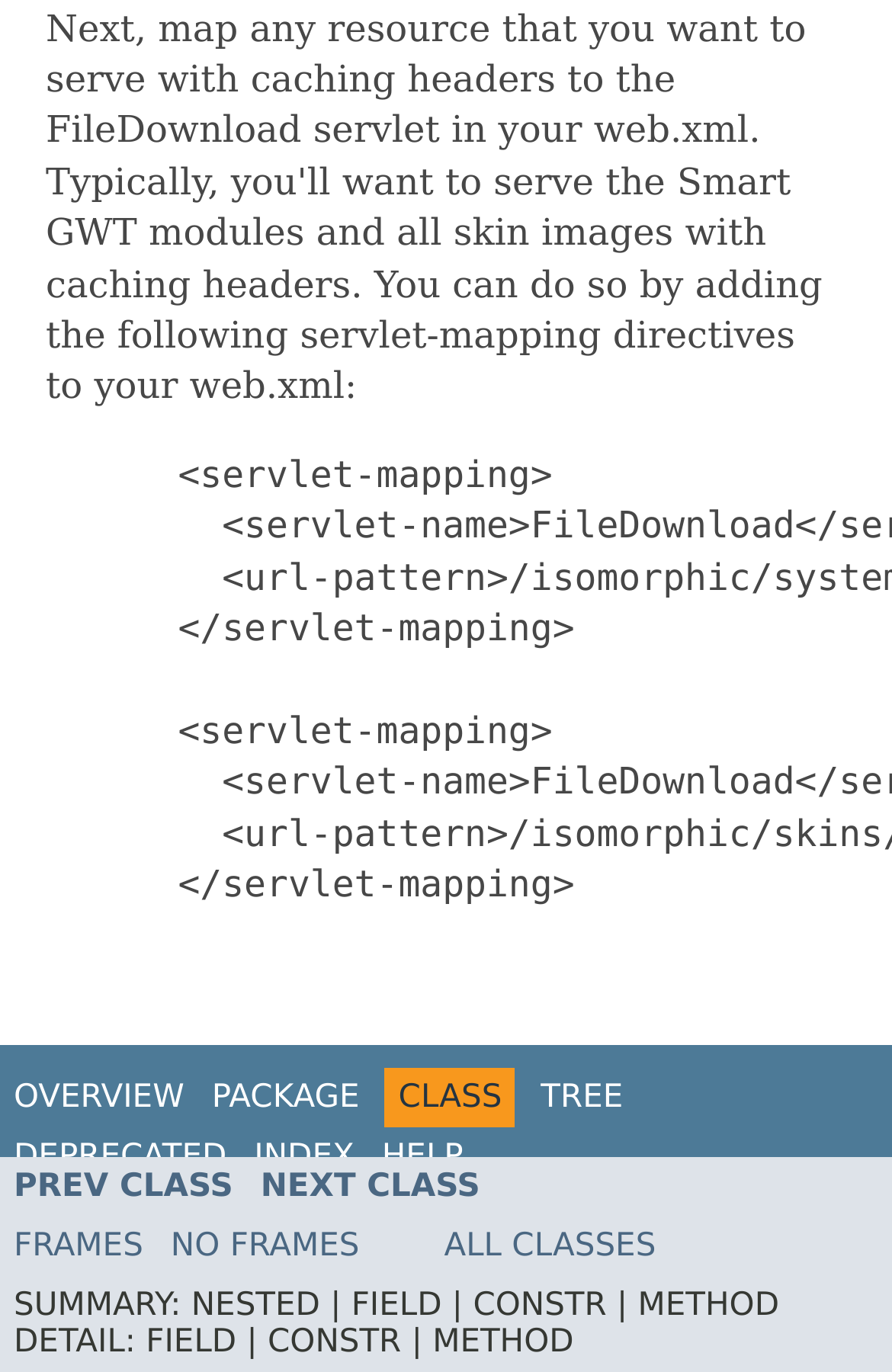Respond concisely with one word or phrase to the following query:
How many navigation links are there?

7